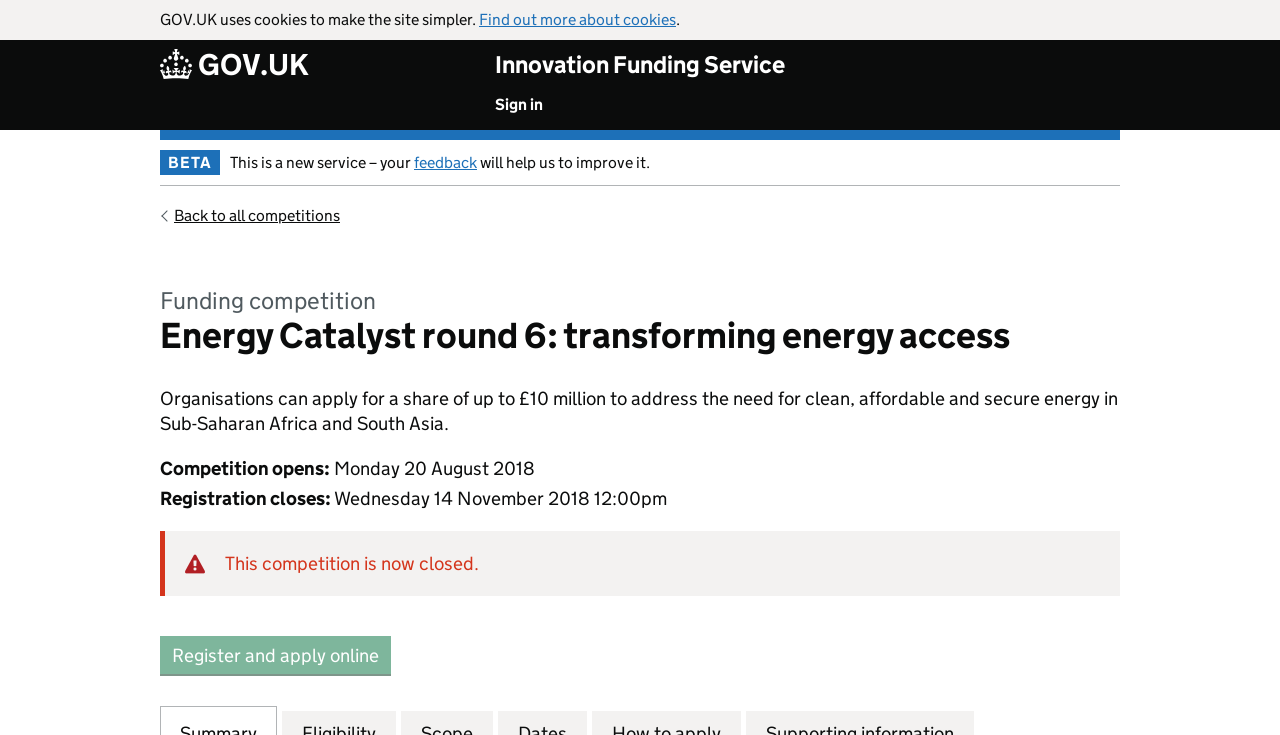Identify the bounding box coordinates of the region that should be clicked to execute the following instruction: "Provide feedback".

[0.323, 0.207, 0.373, 0.233]